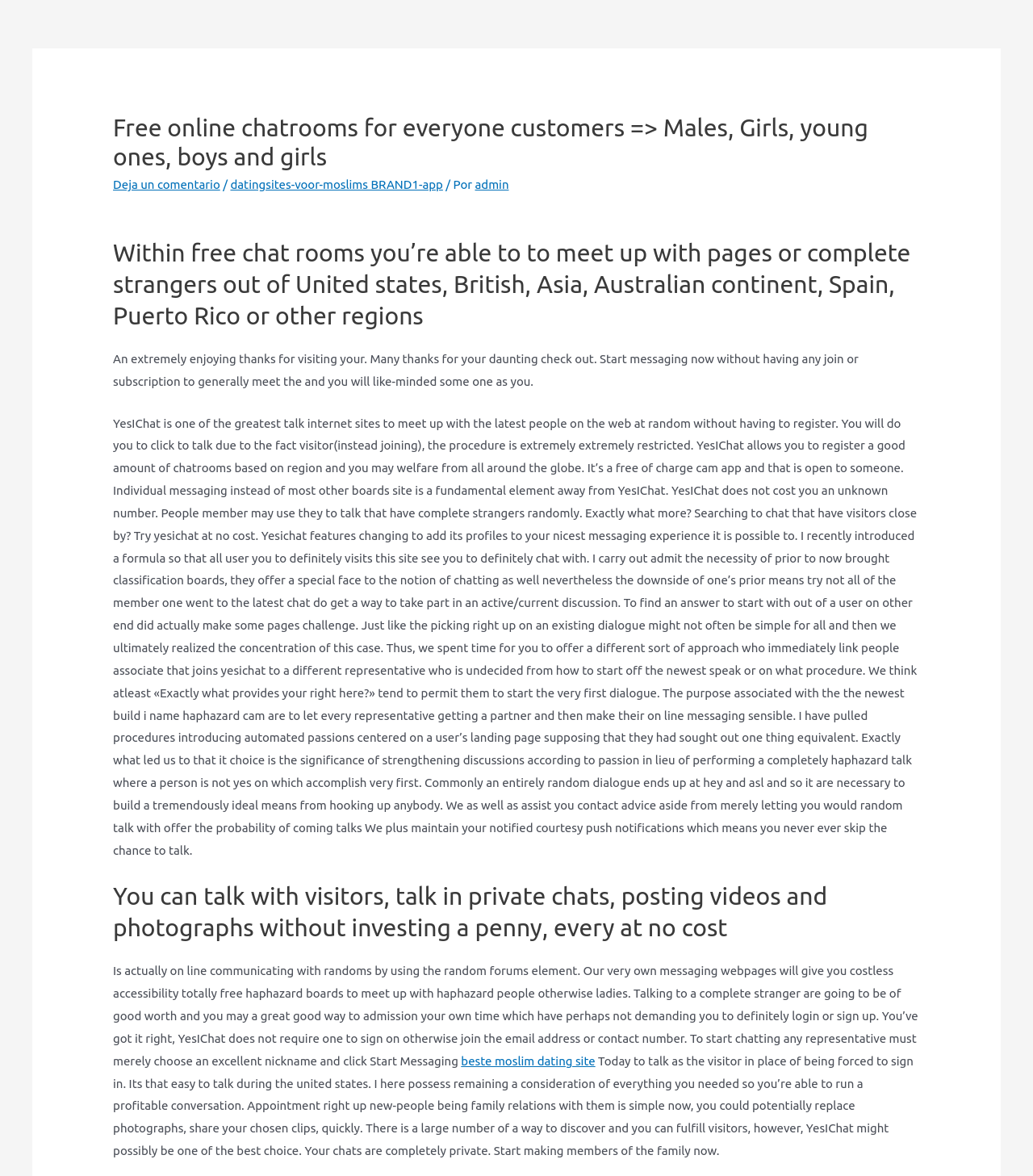Predict the bounding box of the UI element based on this description: "admin".

[0.46, 0.151, 0.493, 0.163]